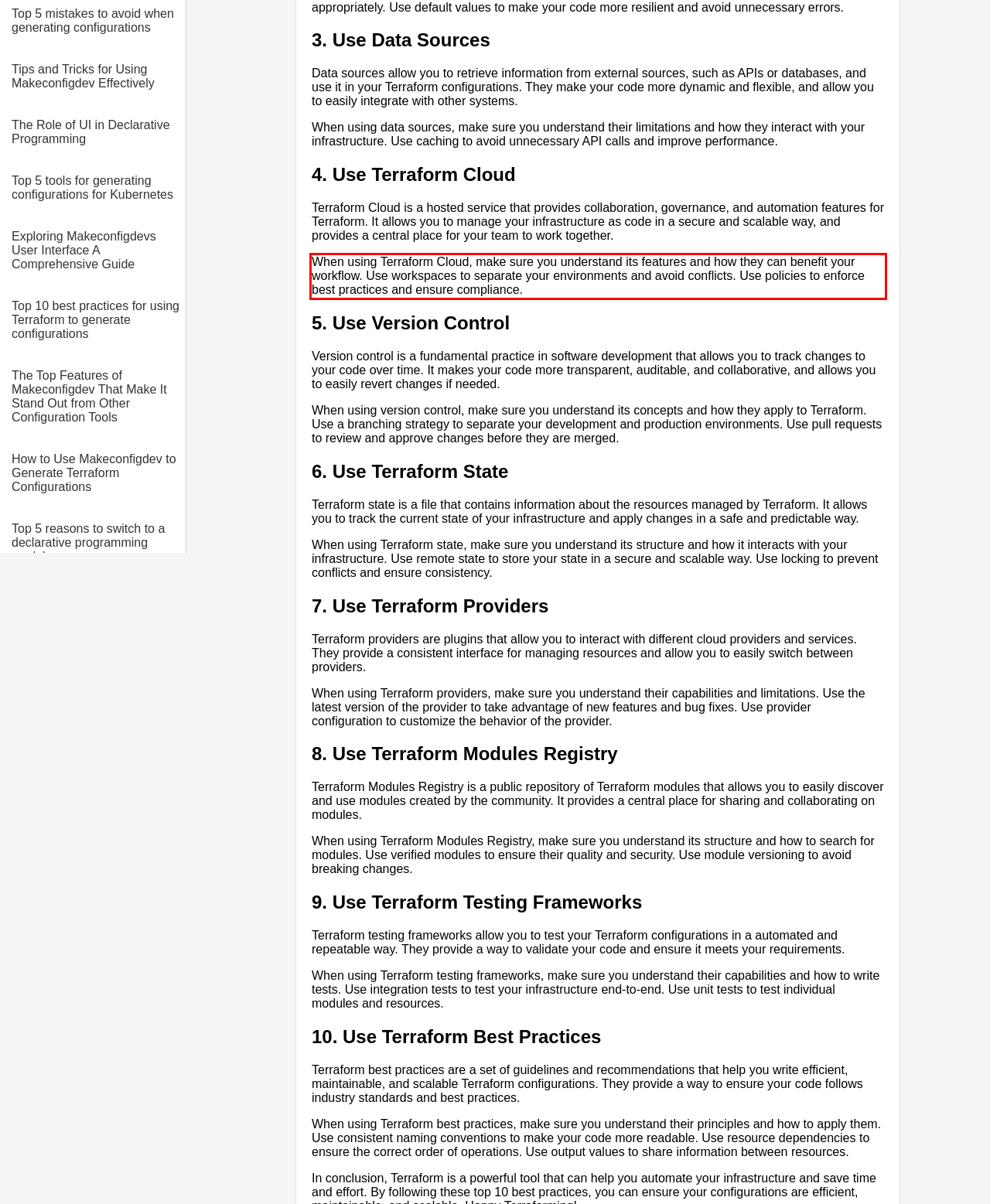View the screenshot of the webpage and identify the UI element surrounded by a red bounding box. Extract the text contained within this red bounding box.

When using Terraform Cloud, make sure you understand its features and how they can benefit your workflow. Use workspaces to separate your environments and avoid conflicts. Use policies to enforce best practices and ensure compliance.